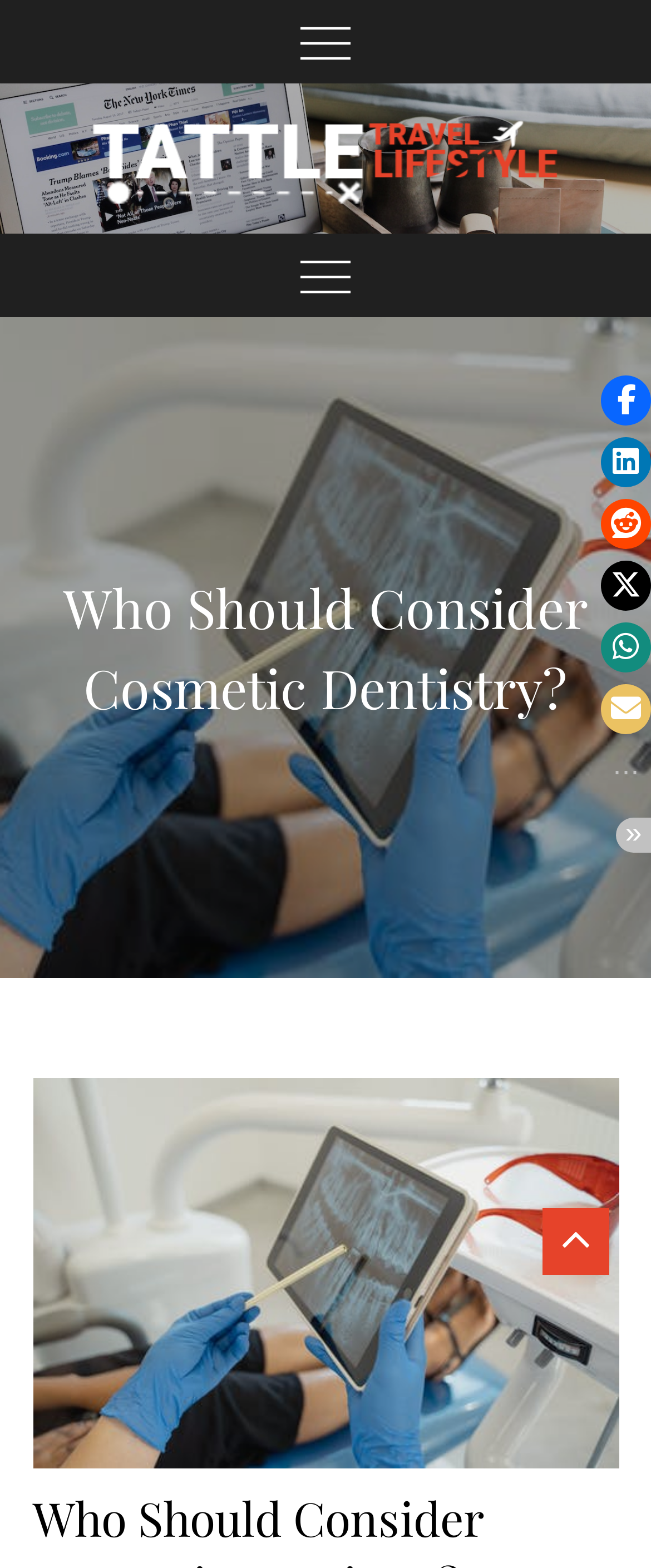Respond to the question with just a single word or phrase: 
What is the name of the website?

Tattle Lifestyle and Travel